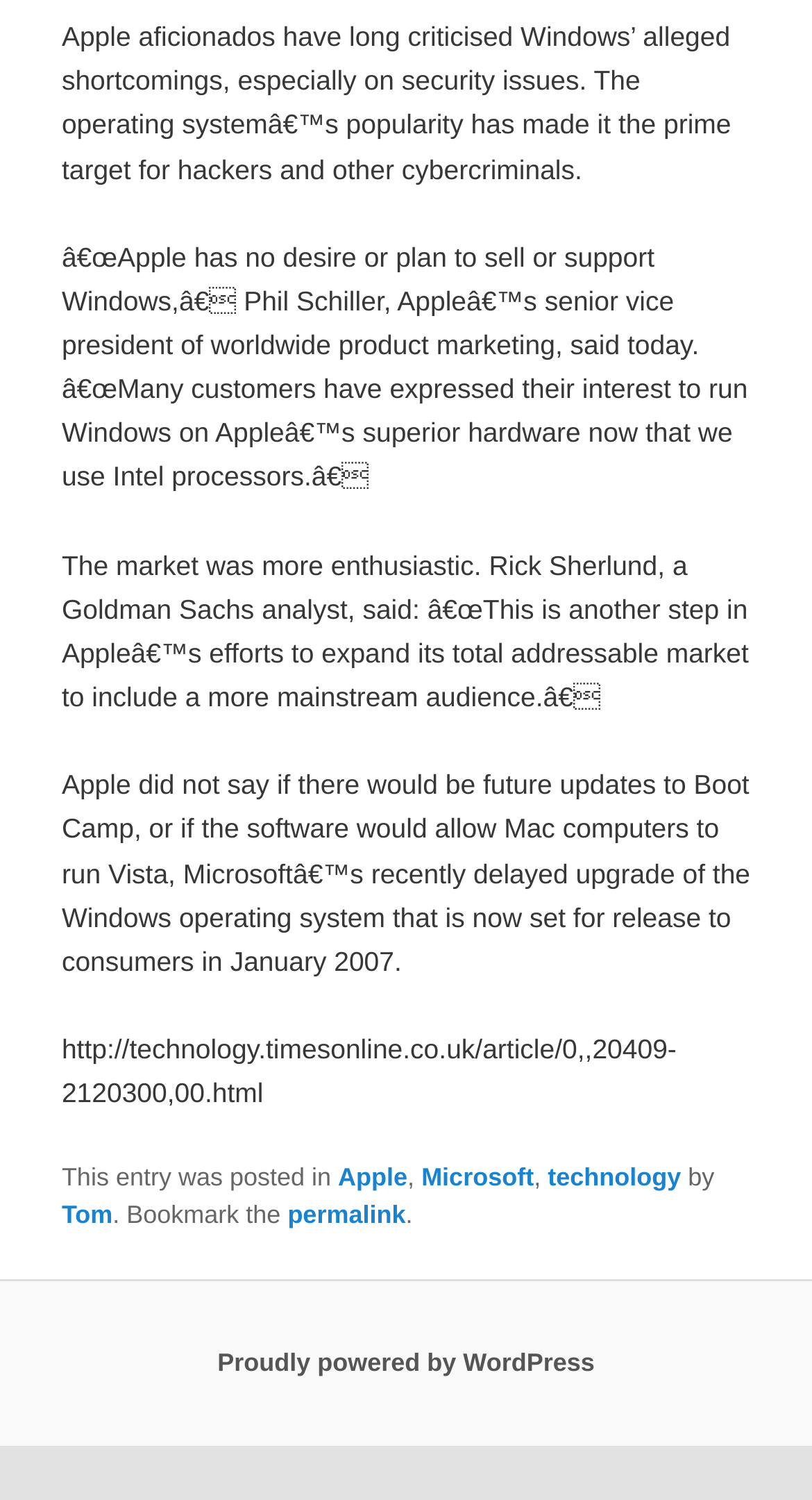What is the name of the author of the article?
Please give a detailed and elaborate explanation in response to the question.

The footer section of the webpage indicates that the article was posted by Tom, as shown in the text 'This entry was posted in ... by Tom'.